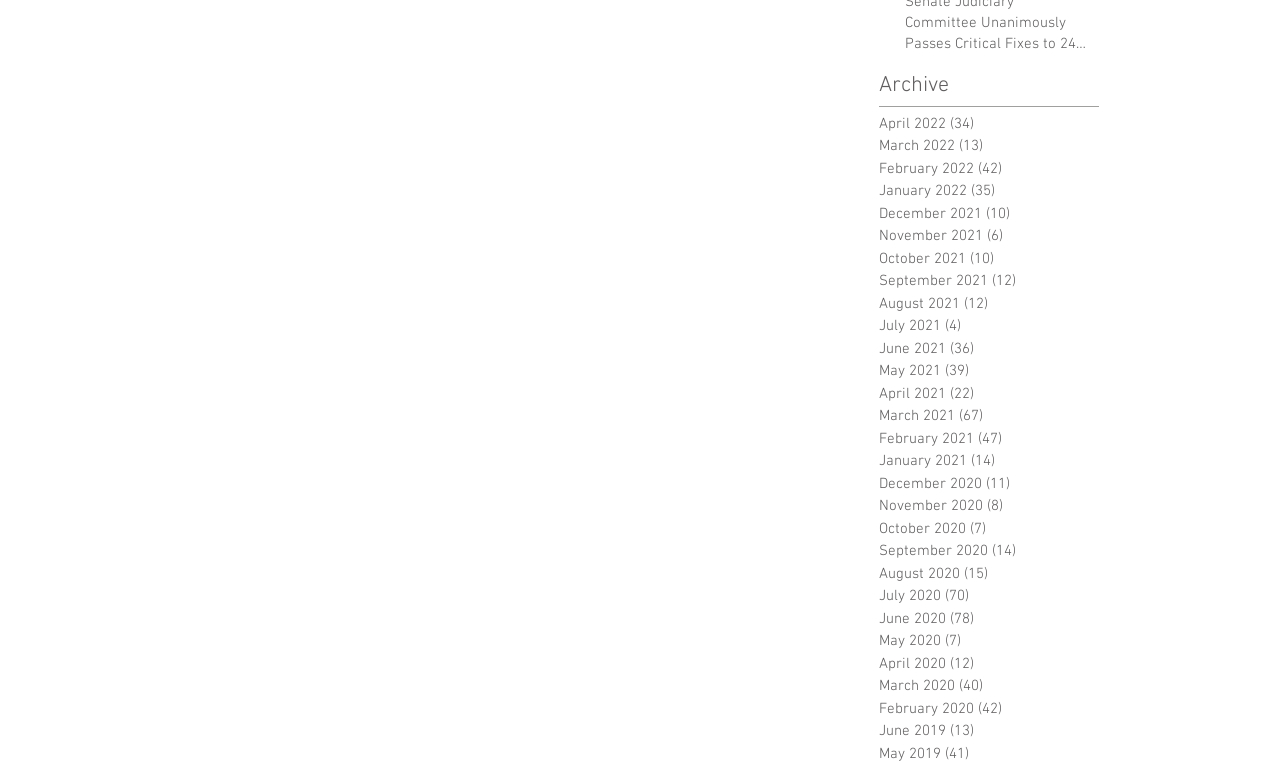Determine the bounding box coordinates in the format (top-left x, top-left y, bottom-right x, bottom-right y). Ensure all values are floating point numbers between 0 and 1. Identify the bounding box of the UI element described by: November 2020 (8) 8 posts

[0.687, 0.649, 0.851, 0.679]